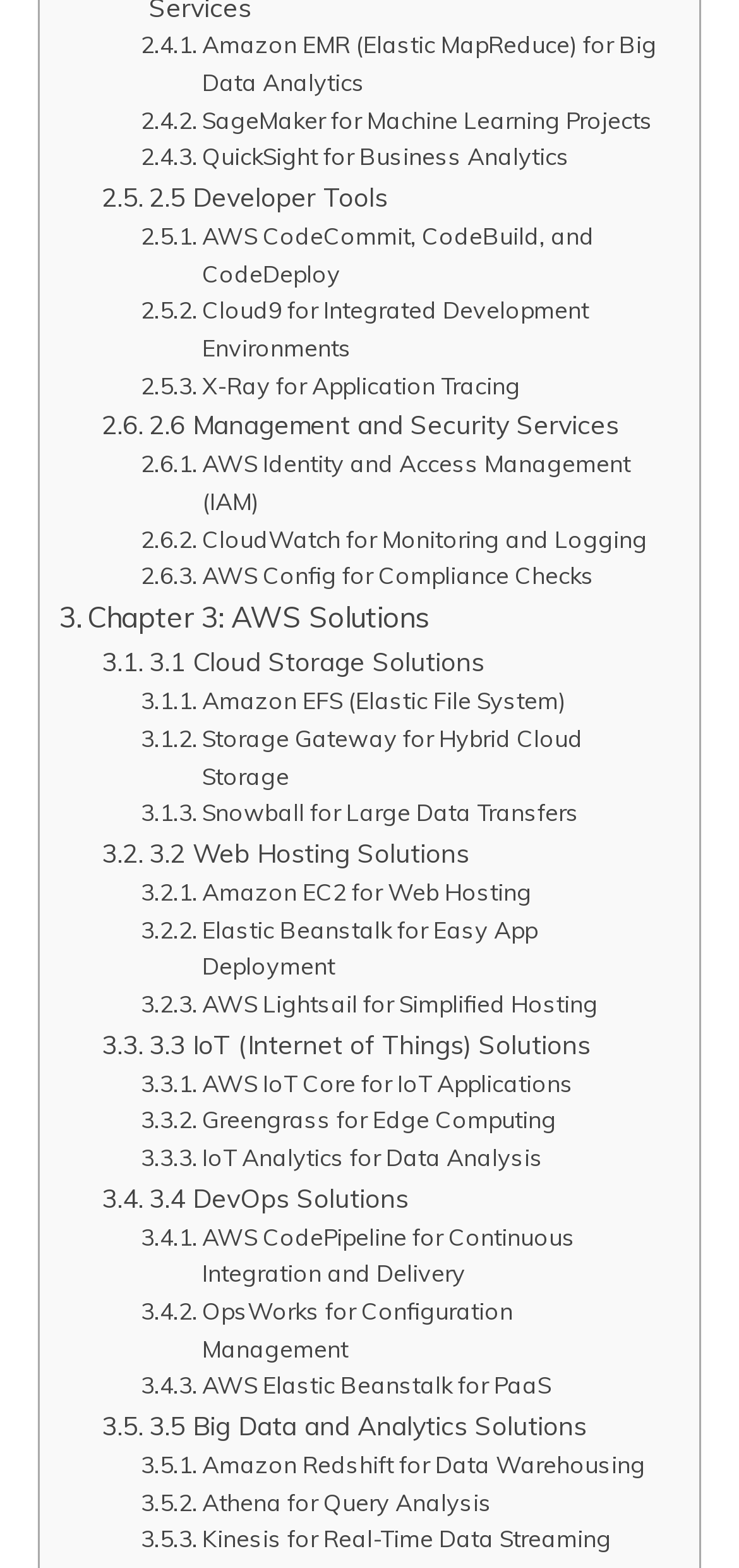Locate the bounding box coordinates of the element's region that should be clicked to carry out the following instruction: "Read about AWS IoT Core for IoT Applications". The coordinates need to be four float numbers between 0 and 1, i.e., [left, top, right, bottom].

[0.191, 0.679, 0.776, 0.703]